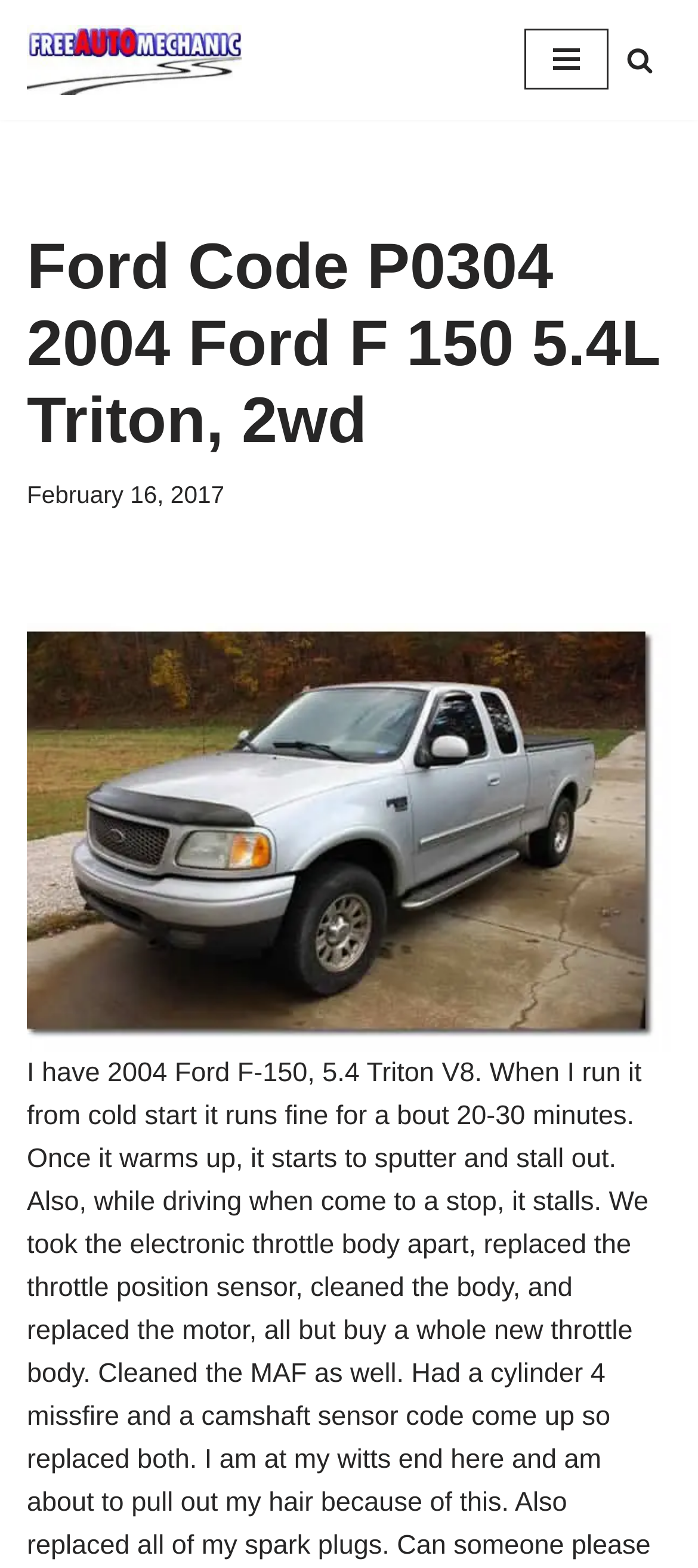What is the purpose of the 'Skip to Question' link?
Using the image as a reference, deliver a detailed and thorough answer to the question.

The 'Skip to Question' link is located at the top of the webpage and allows users to quickly navigate to the question section of the webpage. This link is likely intended to help users who want to skip over the introductory content and go directly to the question and answer section.